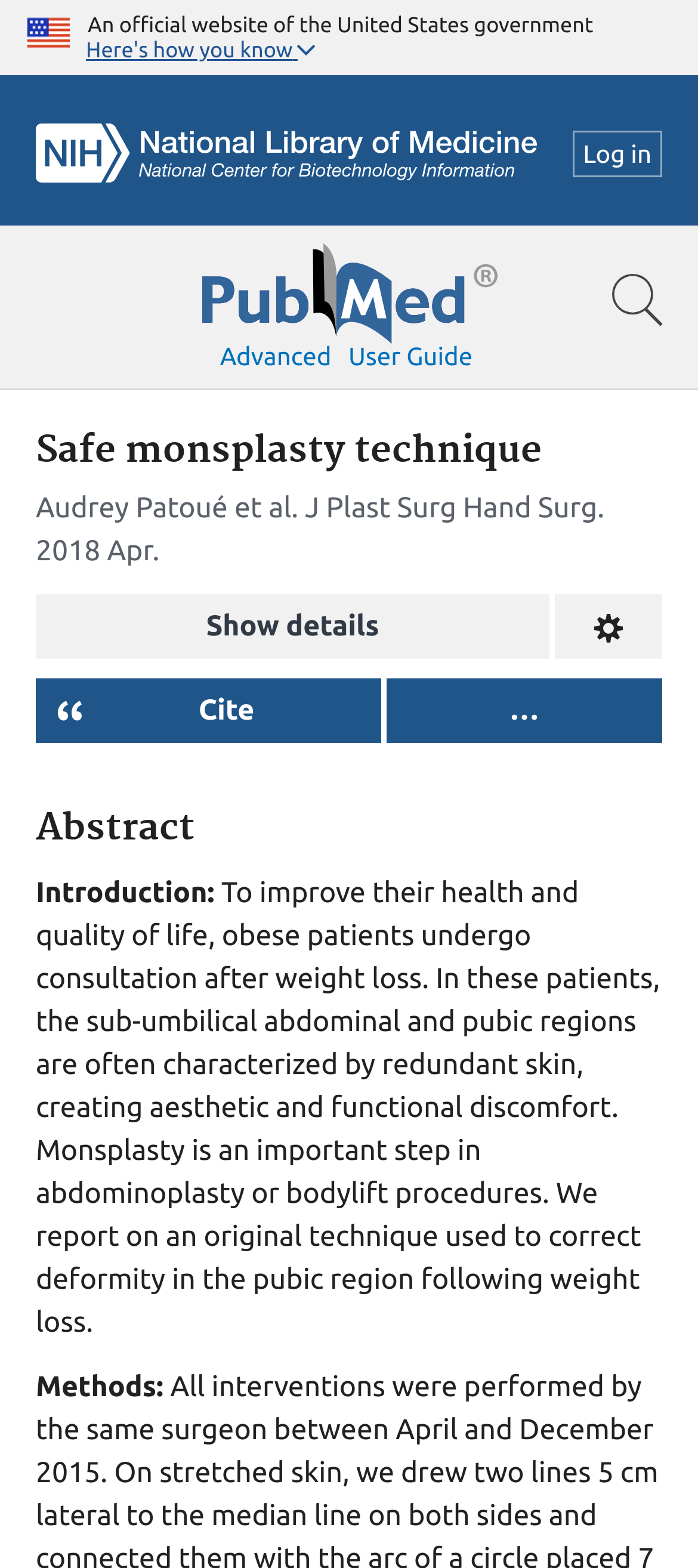Examine the image and give a thorough answer to the following question:
What is the purpose of the 'Show details' button?

The 'Show details' button is located below the article title and authors, and it is a child element of the navigation element. Based on its description and location, it is likely that the button is used to show more details about the article, such as the full text or abstract.